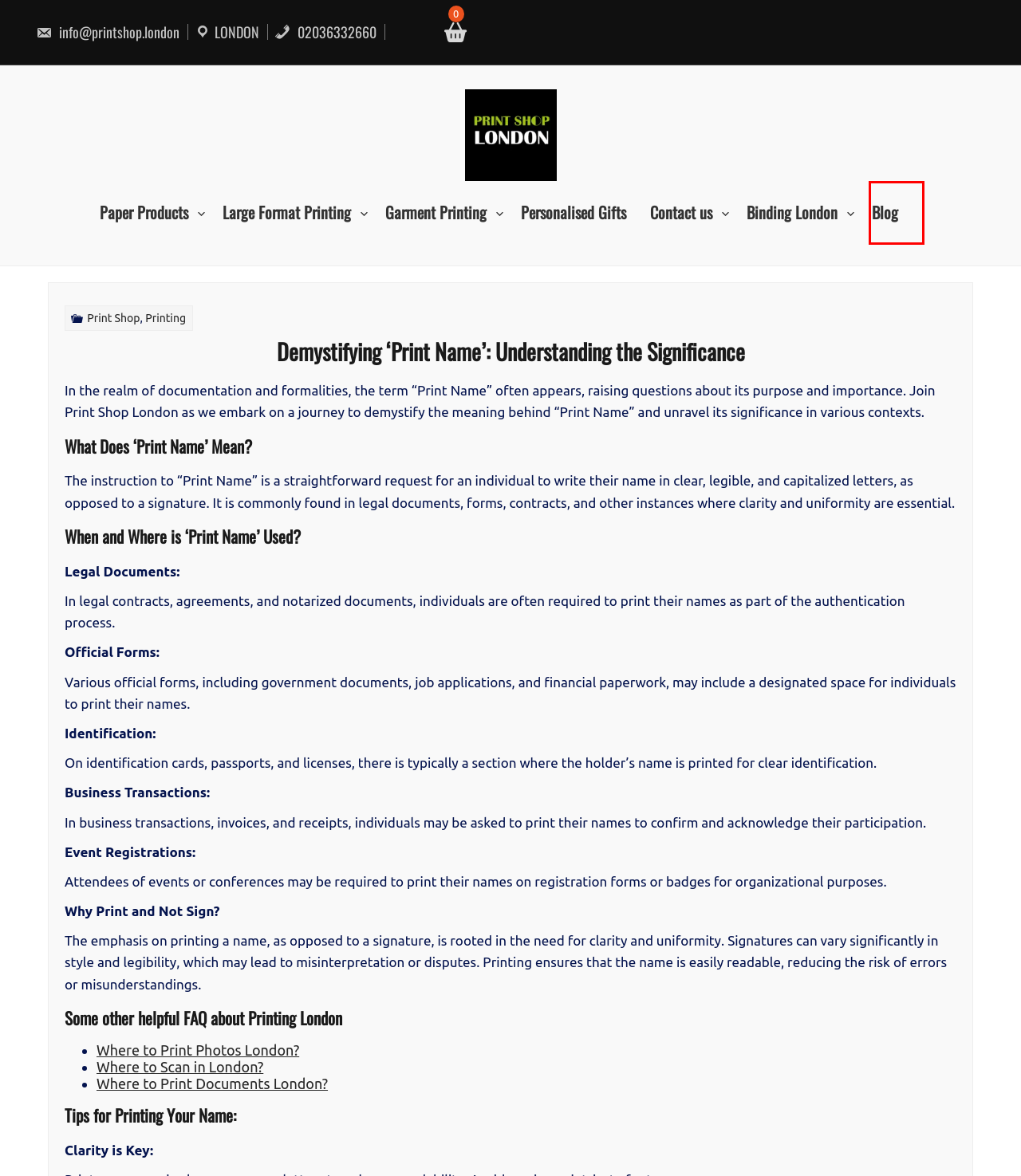Assess the screenshot of a webpage with a red bounding box and determine which webpage description most accurately matches the new page after clicking the element within the red box. Here are the options:
A. Garment Printing London Archives - Print Shop London
B. Where to print photos in London? Find Photo printing In London
C. Blog - Print Shop London
D. Where to Print Documents London?
E. Print Shop Archives - Print Shop London
F. Large Format Printing London Archives - Print Shop London
G. Cart - Print Shop London
H. Same Day printing and binding services in London

C